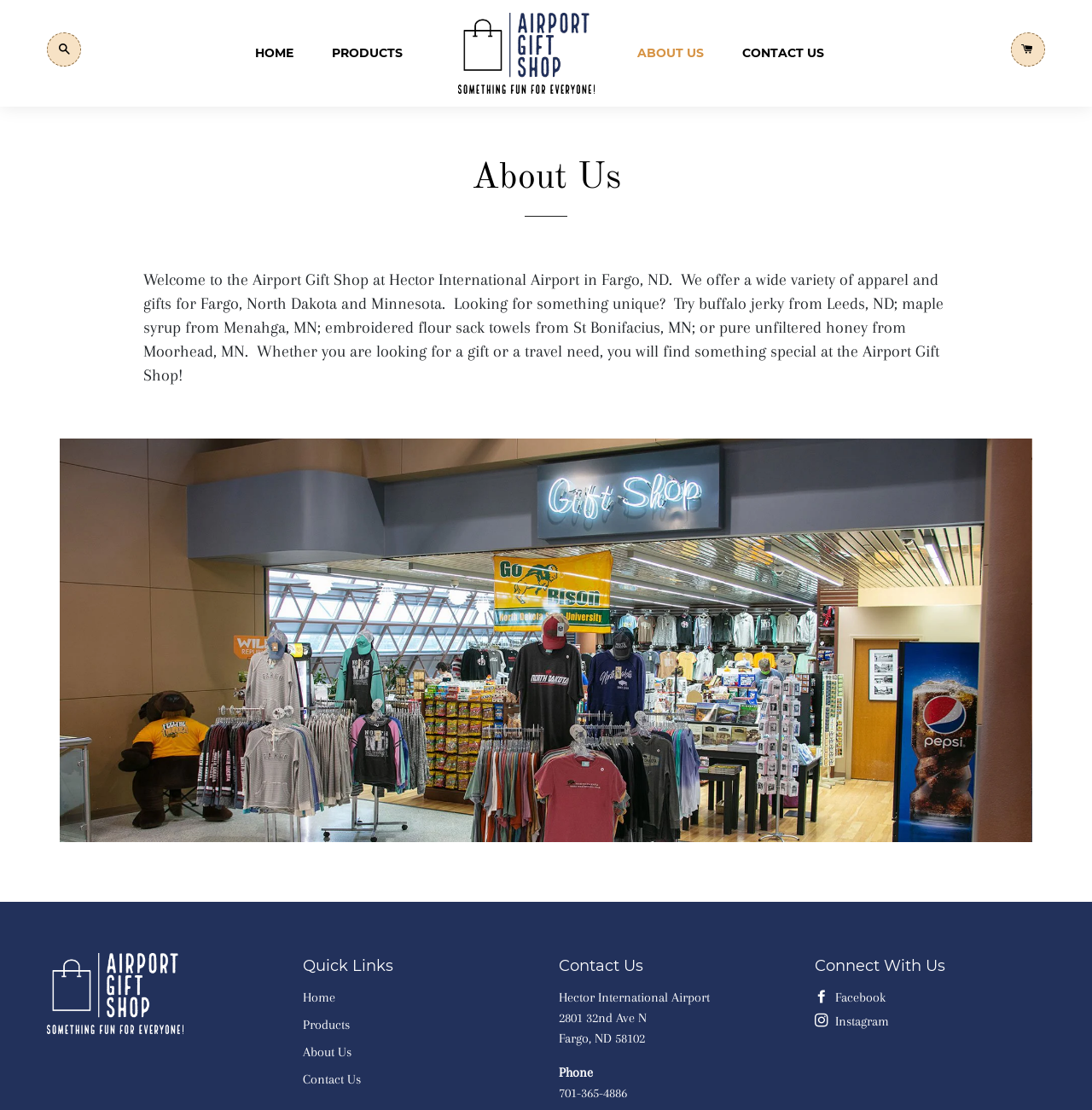Please identify the bounding box coordinates of the element on the webpage that should be clicked to follow this instruction: "Go to home page". The bounding box coordinates should be given as four float numbers between 0 and 1, formatted as [left, top, right, bottom].

[0.222, 0.026, 0.28, 0.07]